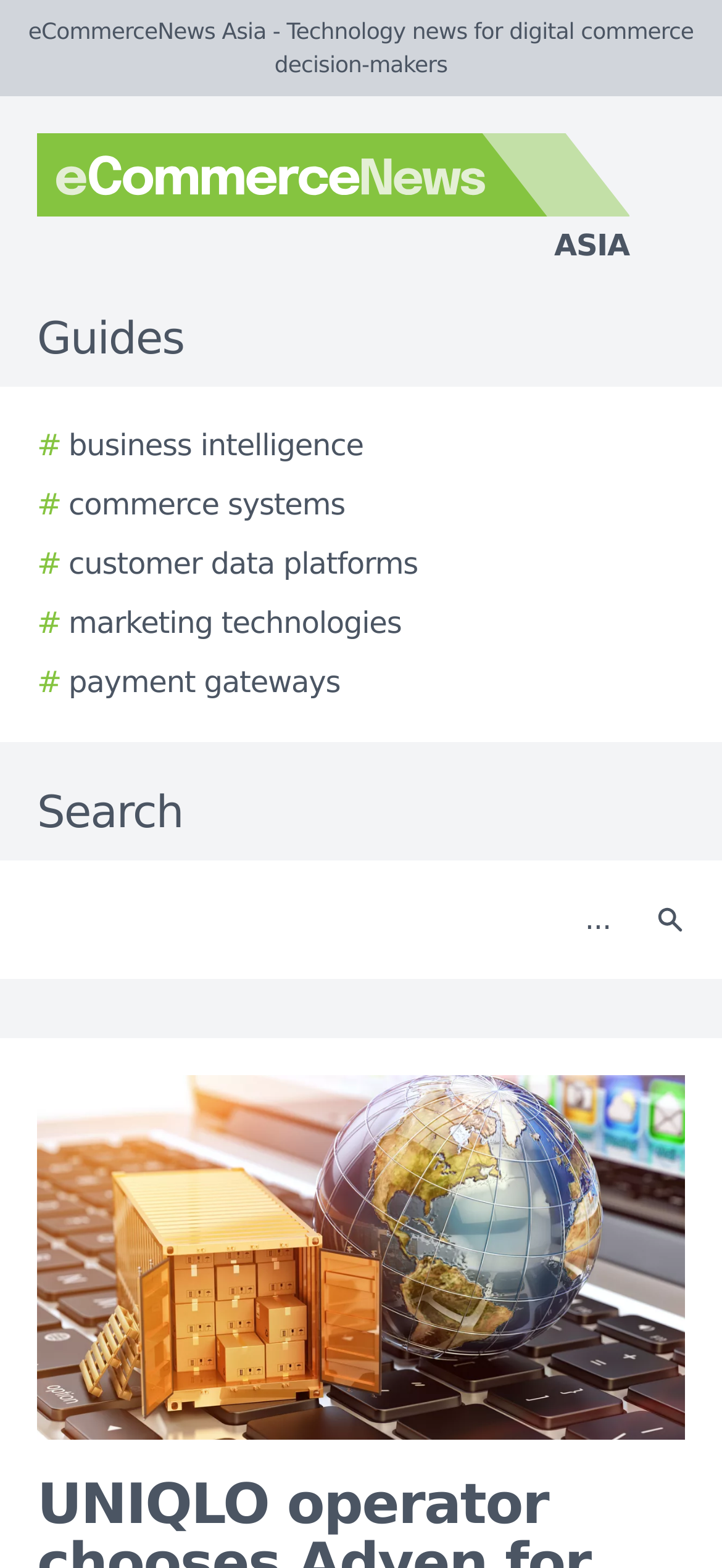Using the information in the image, give a comprehensive answer to the question: 
What is the shape of the icon in the search button?

I determined the shape of the icon by looking at the bounding box coordinates of the image inside the search button, which suggests a rectangular shape.